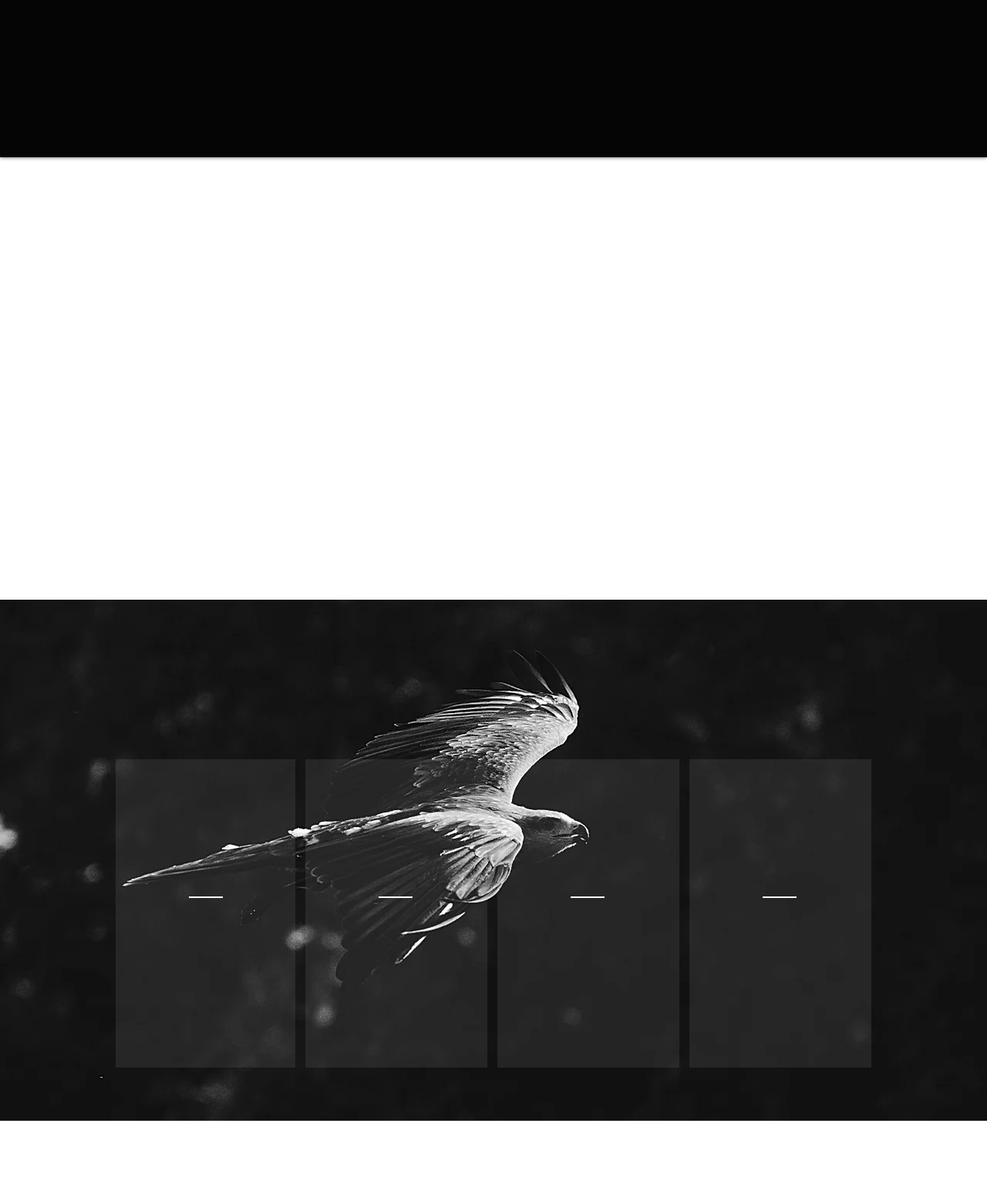Using the webpage screenshot and the element description input value="0" value="0", determine the bounding box coordinates. Specify the coordinates in the format (top-left x, top-left y, bottom-right x, bottom-right y) with values ranging from 0 to 1.

[0.327, 0.919, 0.591, 0.922]